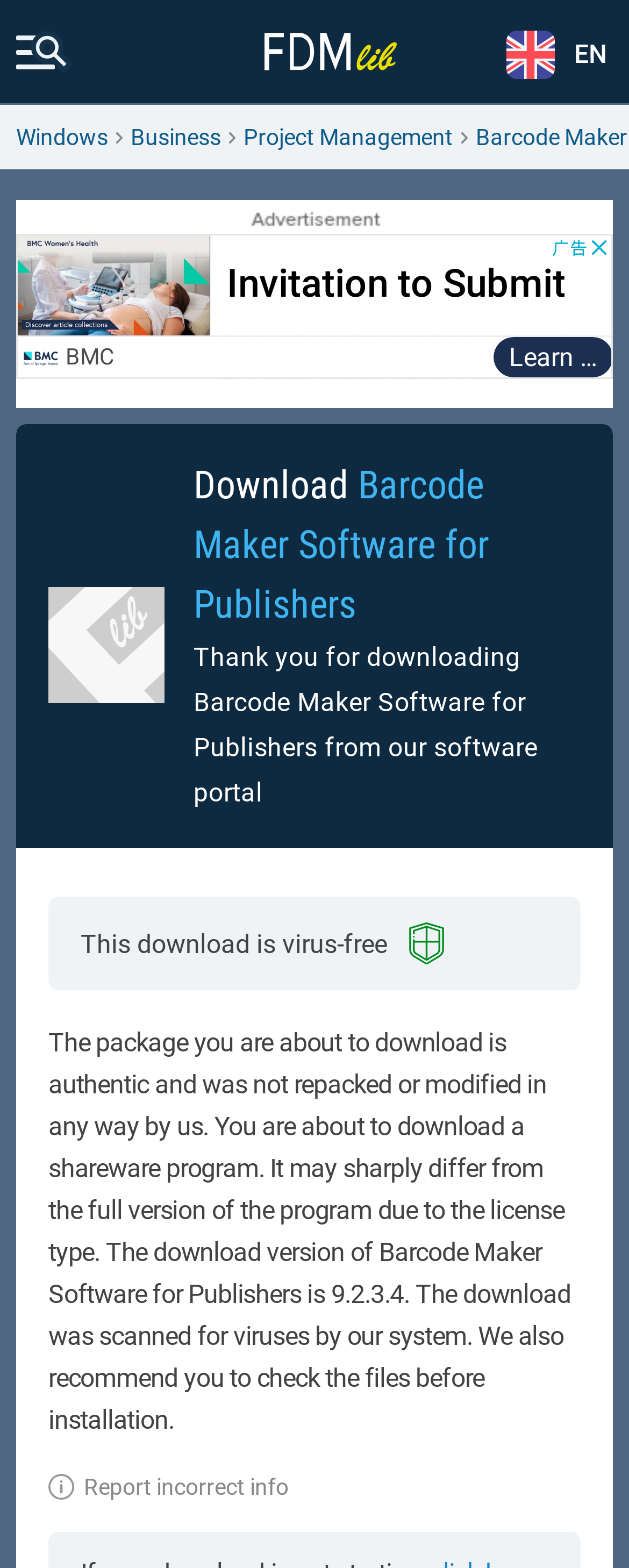Using the image as a reference, answer the following question in as much detail as possible:
What is the purpose of the webpage?

I found the answer by looking at the overall structure of the webpage and the presence of links and buttons related to downloading software, which suggests that the primary purpose of the webpage is to allow users to download software.